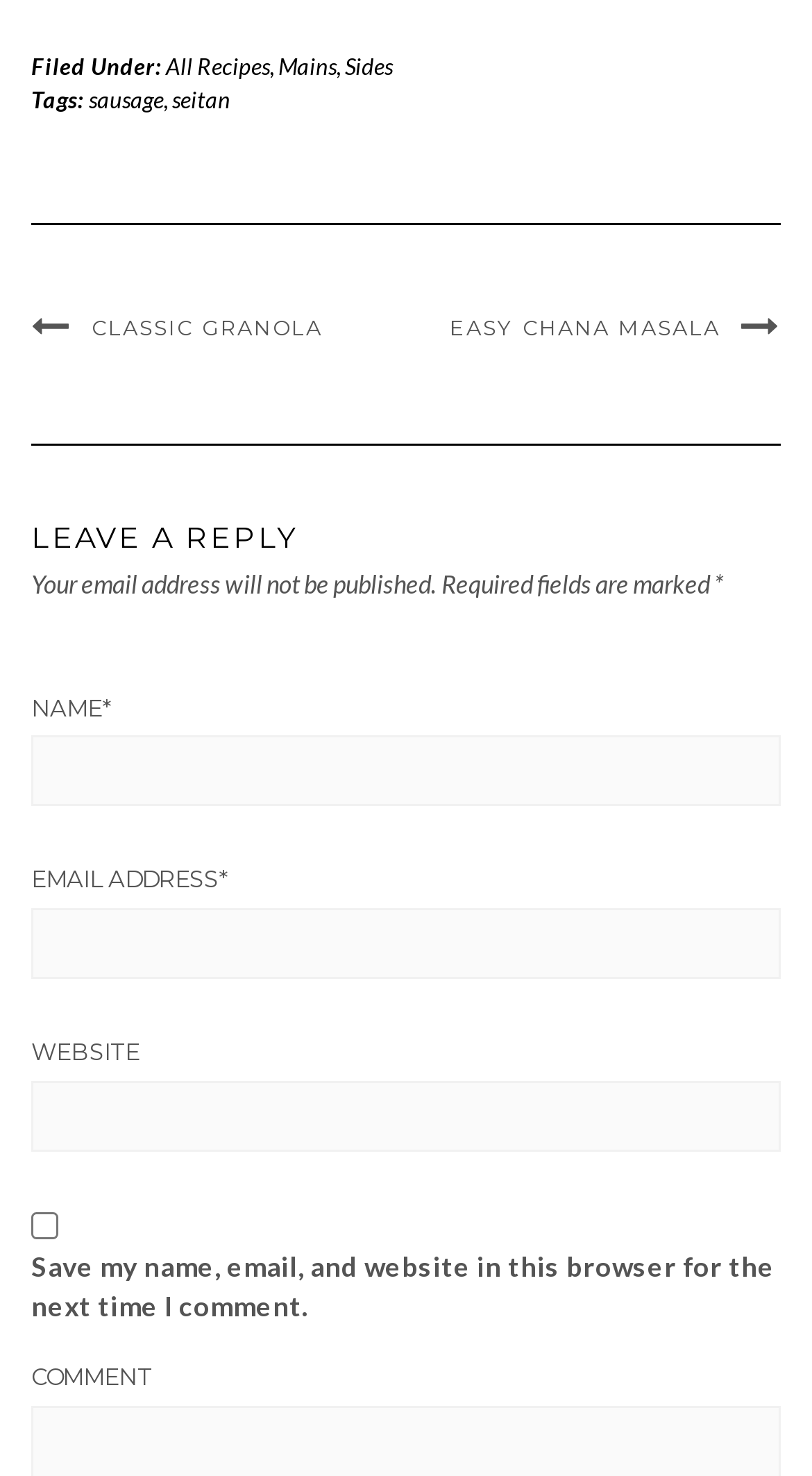Determine the bounding box coordinates for the clickable element required to fulfill the instruction: "Click on the 'All Recipes' link". Provide the coordinates as four float numbers between 0 and 1, i.e., [left, top, right, bottom].

[0.205, 0.036, 0.333, 0.054]